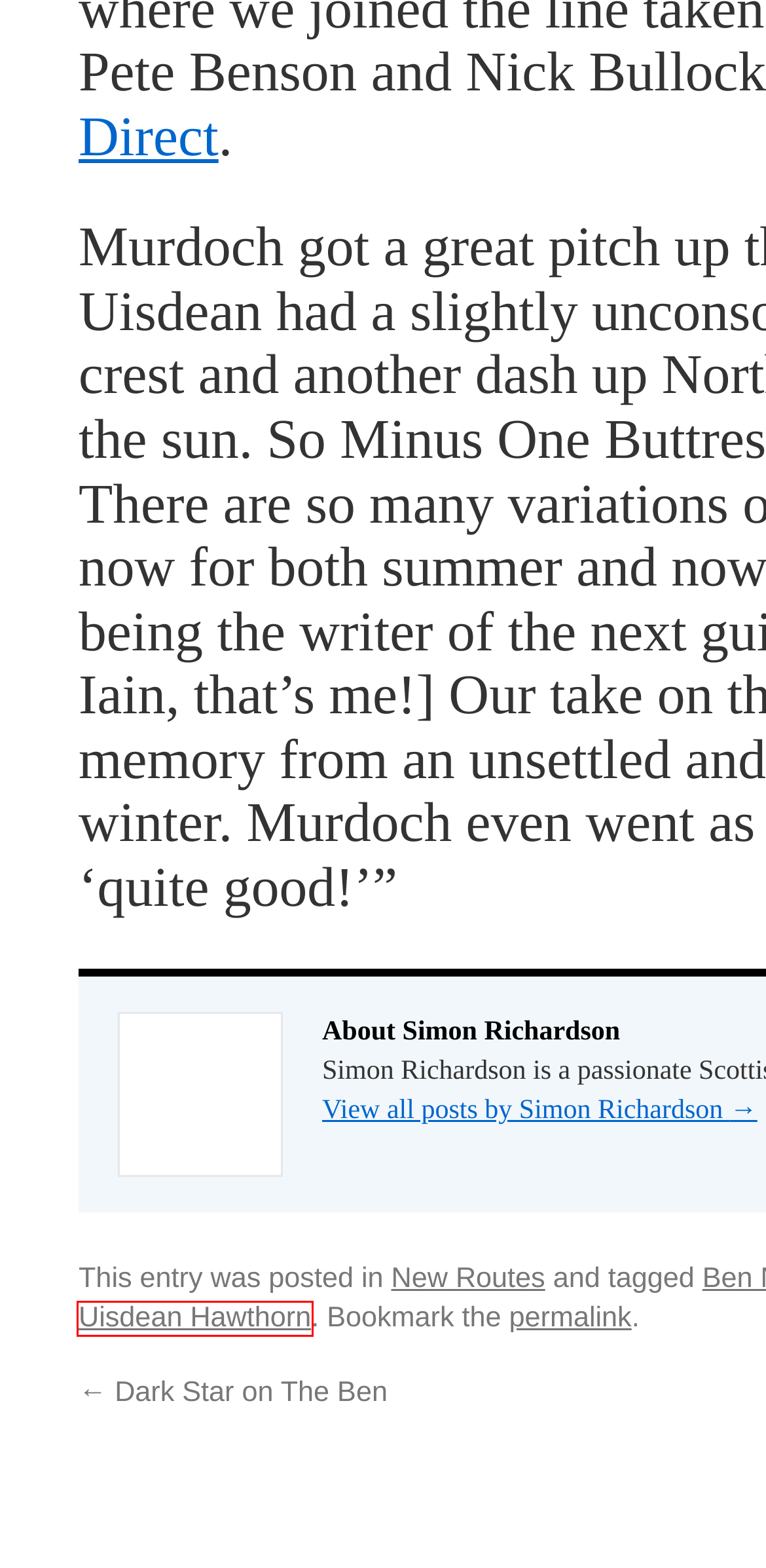You are given a screenshot of a webpage with a red bounding box around an element. Choose the most fitting webpage description for the page that appears after clicking the element within the red bounding box. Here are the candidates:
A. July | 2020 | Scottishwinter.com
B. Uisdean Hawthorn | Scottishwinter.com
C. Dark Star on The Ben | Scottishwinter.com
D. Scottishwinter.com | Scottish winter climbing news
E. Skye Guides - The best mountain guiding for Skye and the Cuillin…
F. April | 2012 | Scottishwinter.com
G. January | 2015 | Scottishwinter.com
H. Comments for Scottishwinter.com

B